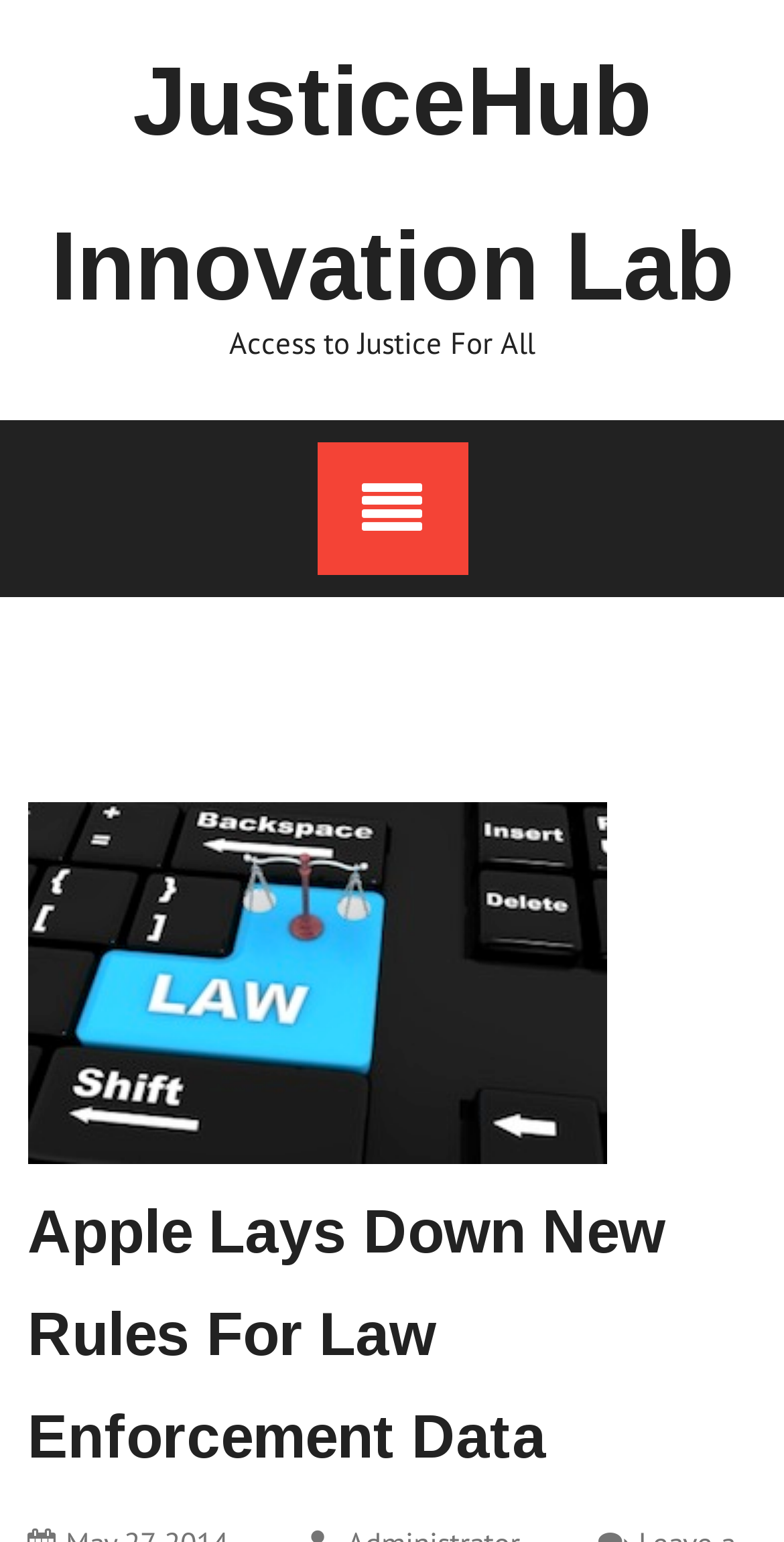Please find and report the primary heading text from the webpage.

JusticeHub Innovation Lab